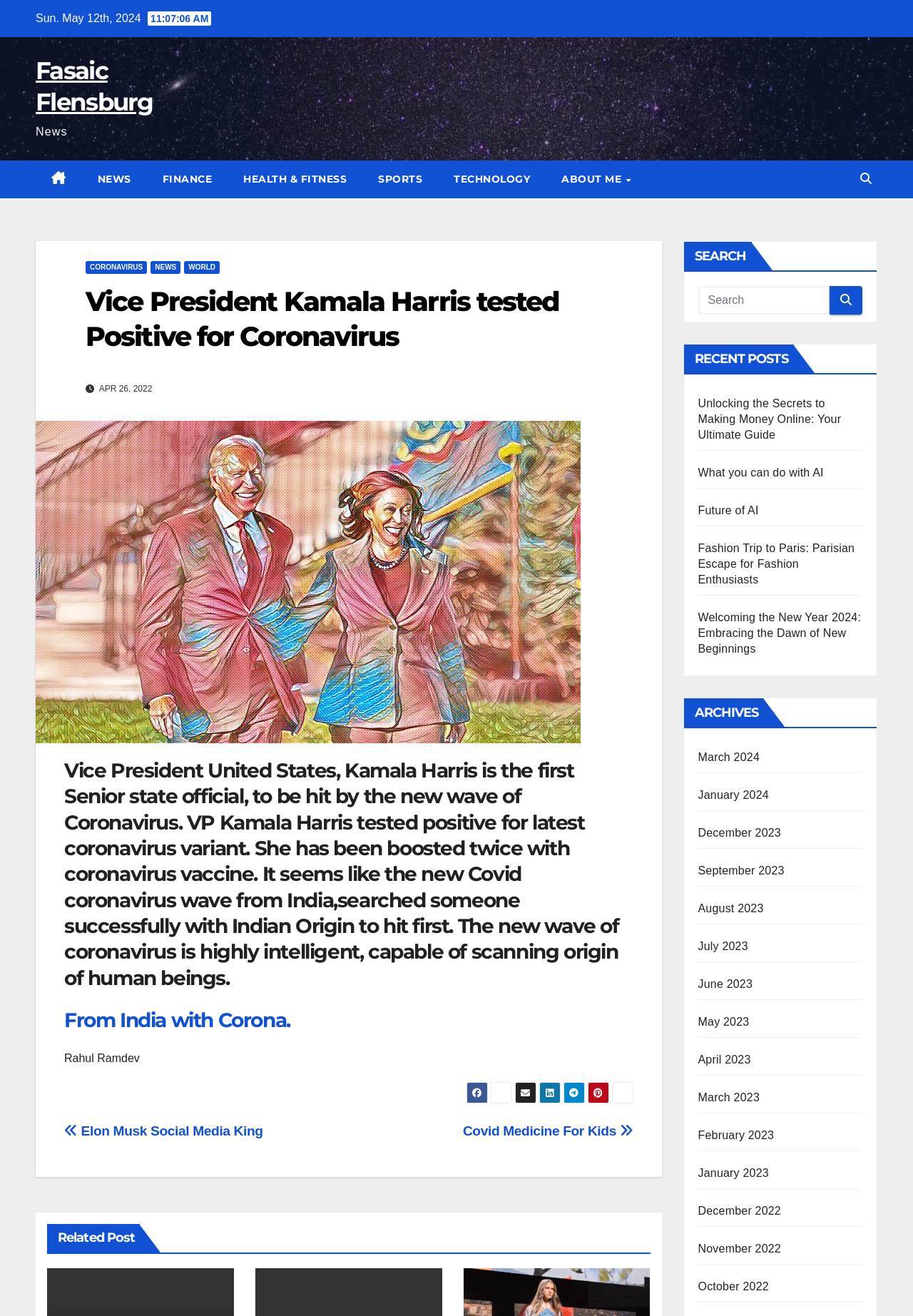Please identify the bounding box coordinates of the element that needs to be clicked to execute the following command: "Search for a topic". Provide the bounding box using four float numbers between 0 and 1, formatted as [left, top, right, bottom].

[0.764, 0.217, 0.909, 0.239]